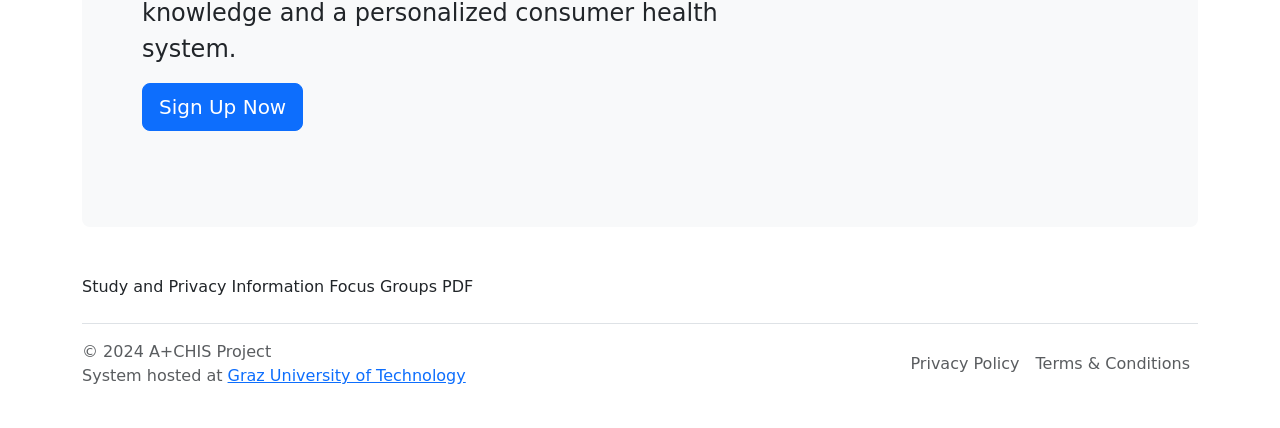How many links are there in the footer section?
From the details in the image, answer the question comprehensively.

I counted the number of links in the footer section, which includes 'Graz University of Technology', 'Privacy Policy', and 'Terms & Conditions'.